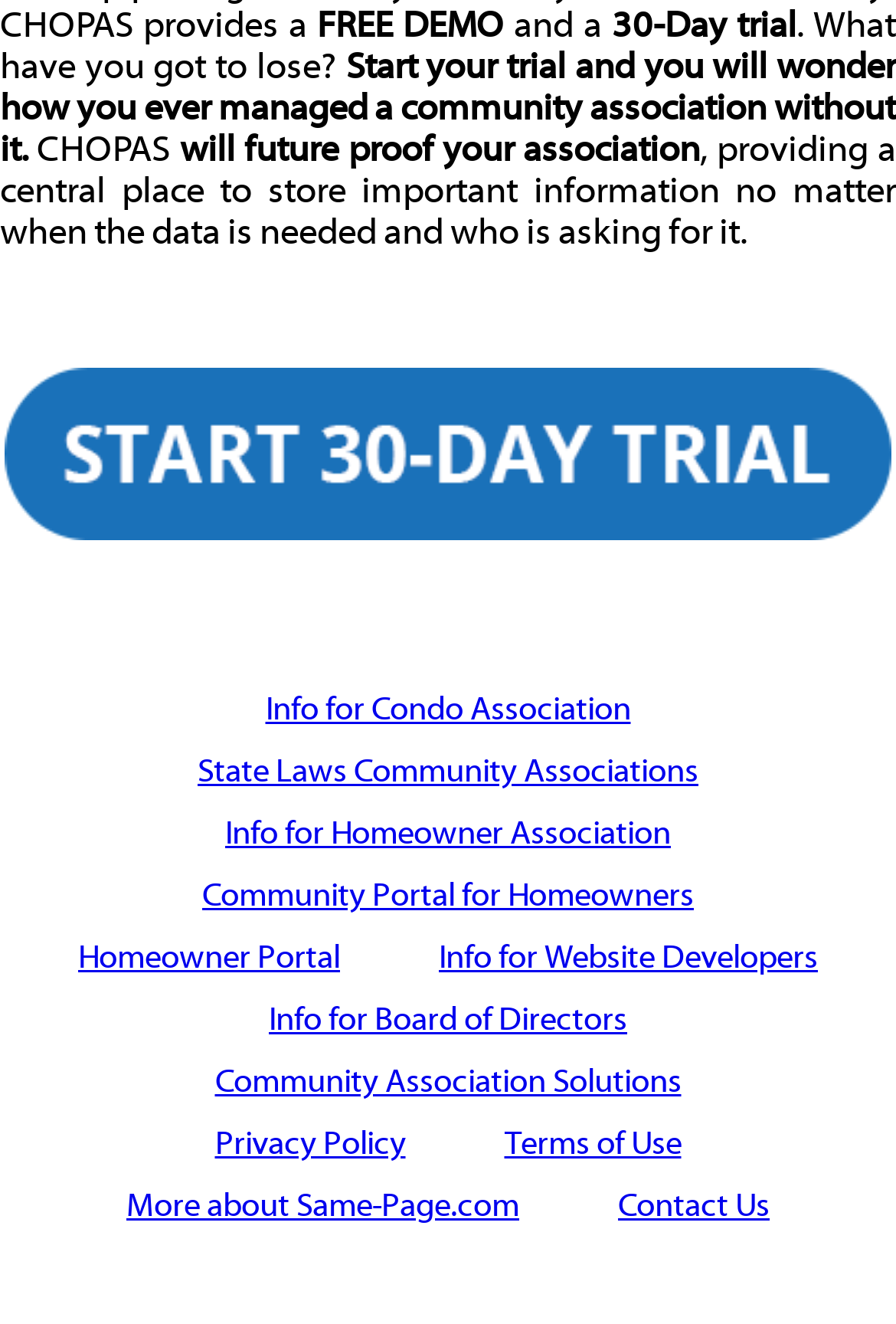Identify the bounding box for the given UI element using the description provided. Coordinates should be in the format (top-left x, top-left y, bottom-right x, bottom-right y) and must be between 0 and 1. Here is the description: Routes of Ciutadilla

None